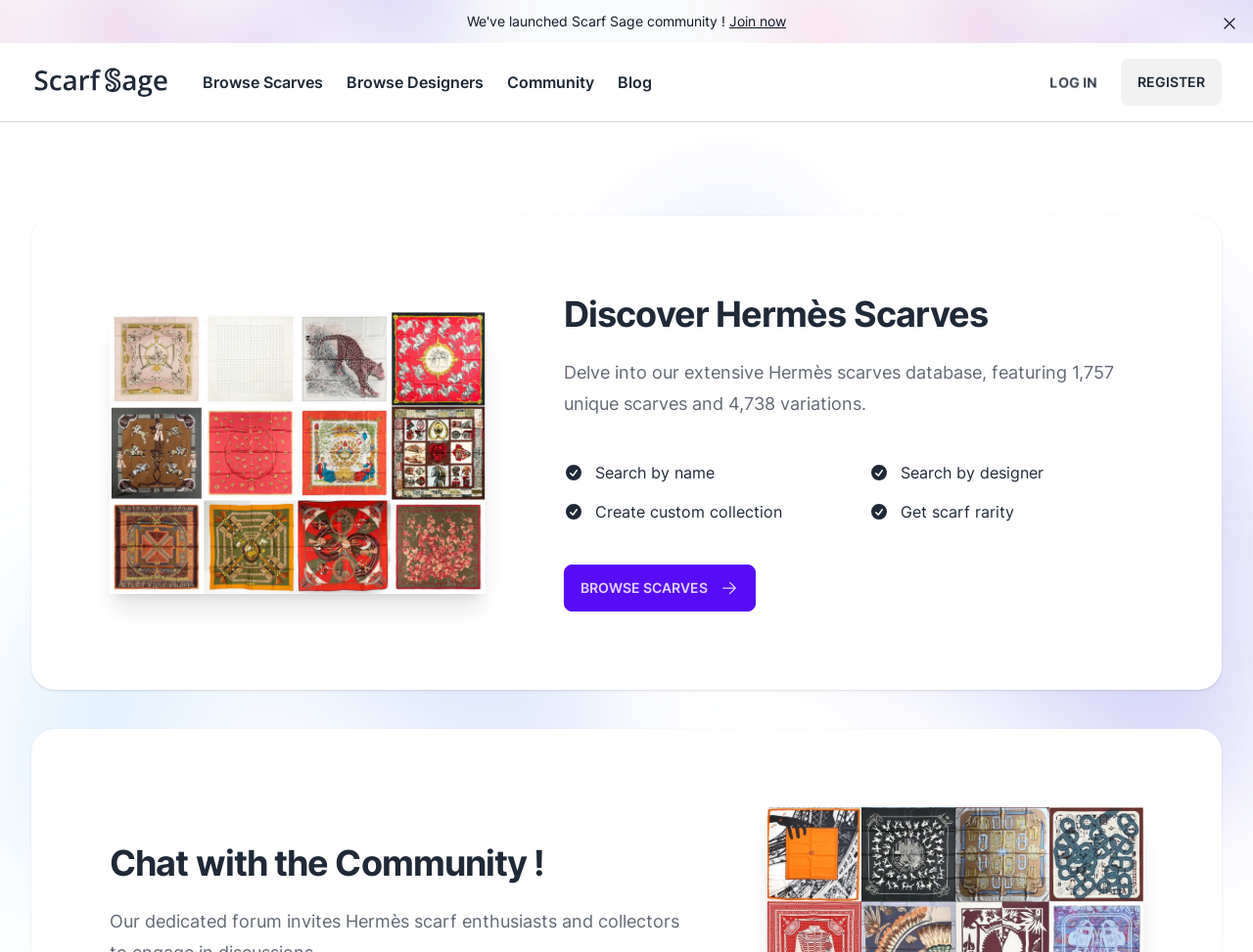Given the element description Register, identify the bounding box coordinates for the UI element on the webpage screenshot. The format should be (top-left x, top-left y, bottom-right x, bottom-right y), with values between 0 and 1.

[0.895, 0.062, 0.975, 0.111]